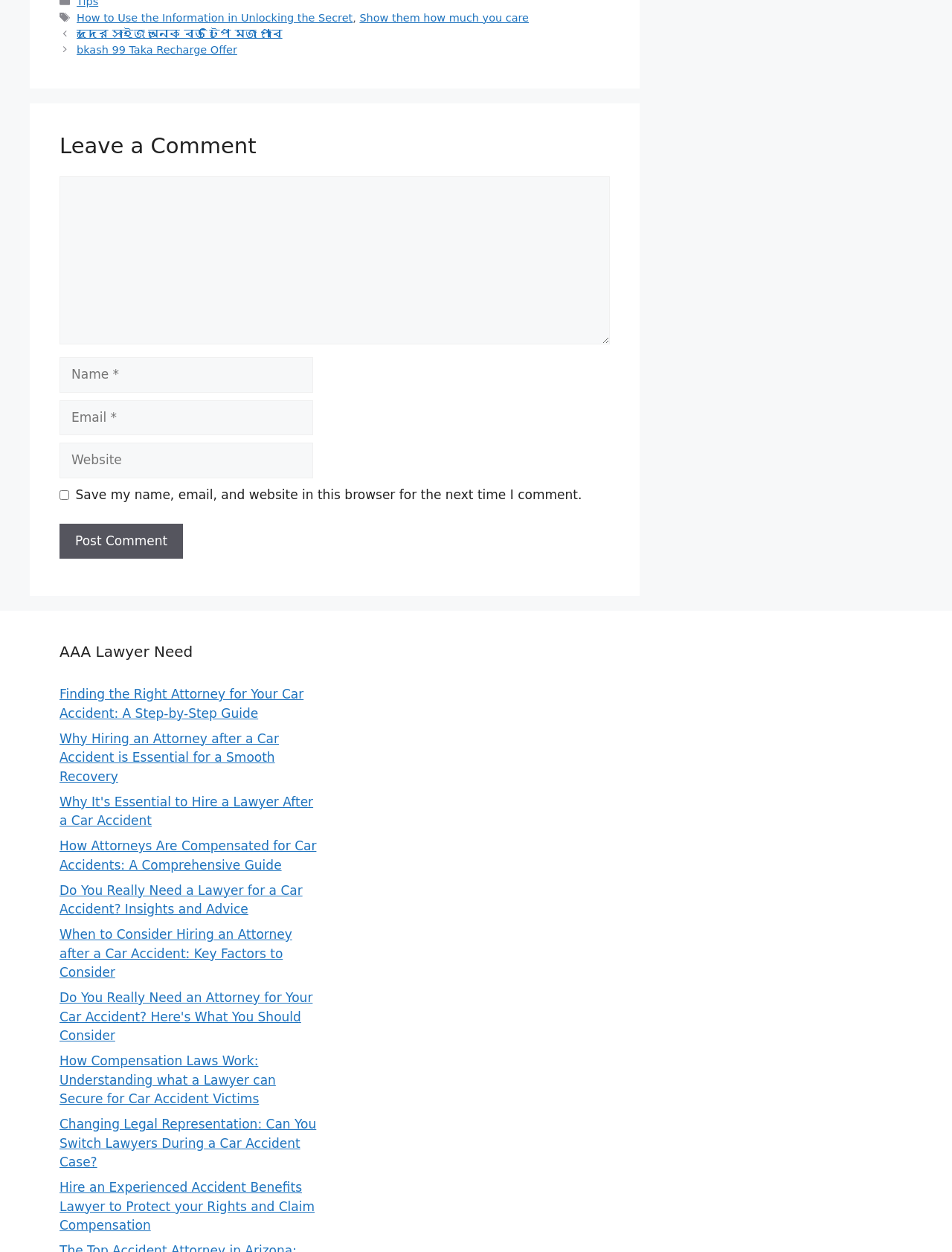Find the bounding box coordinates for the area that should be clicked to accomplish the instruction: "Click on the 'Post Comment' button".

[0.062, 0.418, 0.192, 0.446]